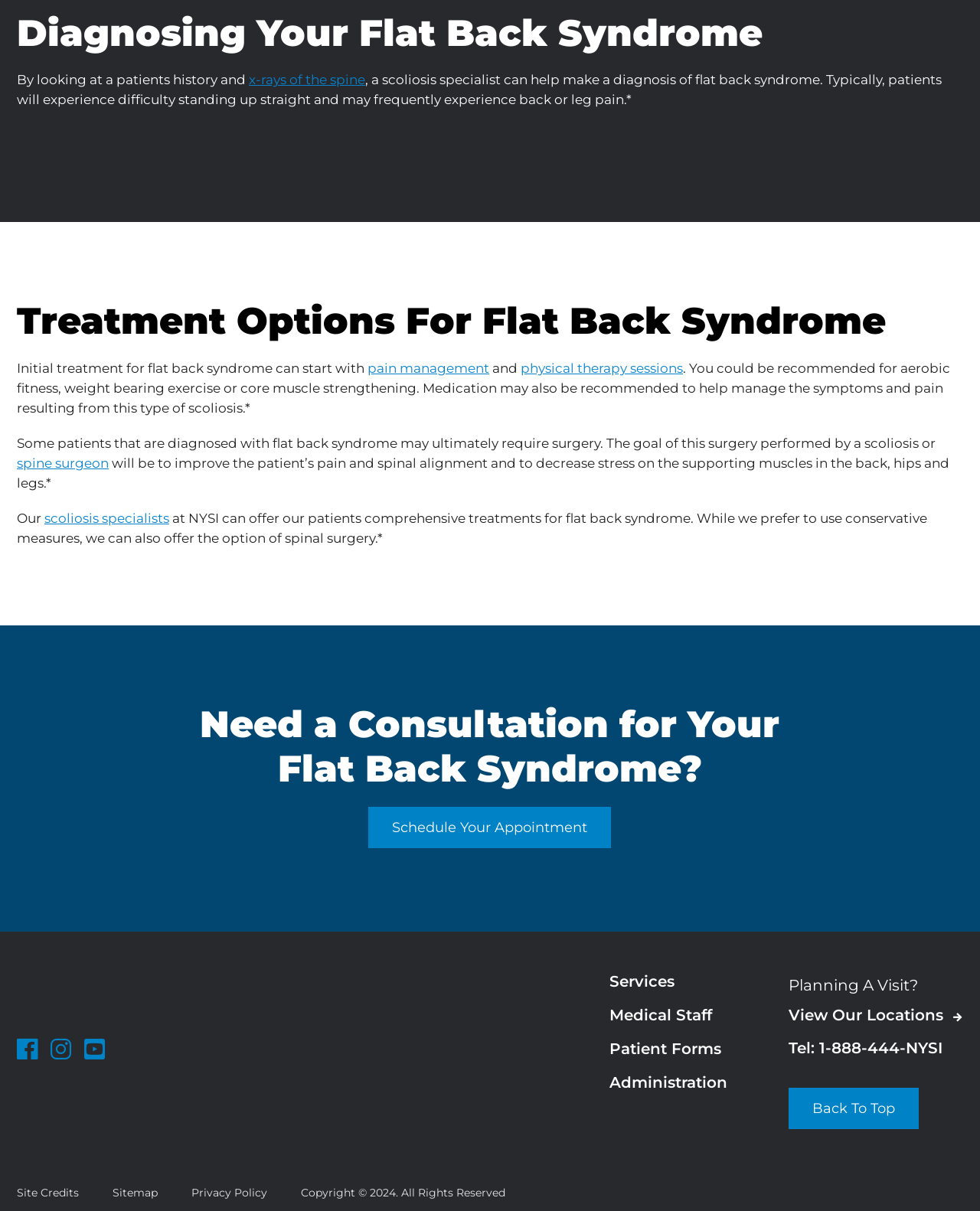What is the name of the medical institution mentioned on the webpage?
Carefully examine the image and provide a detailed answer to the question.

The webpage mentions 'Our scoliosis specialists at NYSI can offer our patients comprehensive treatments for flat back syndrome.' Therefore, the name of the medical institution is NYSI.